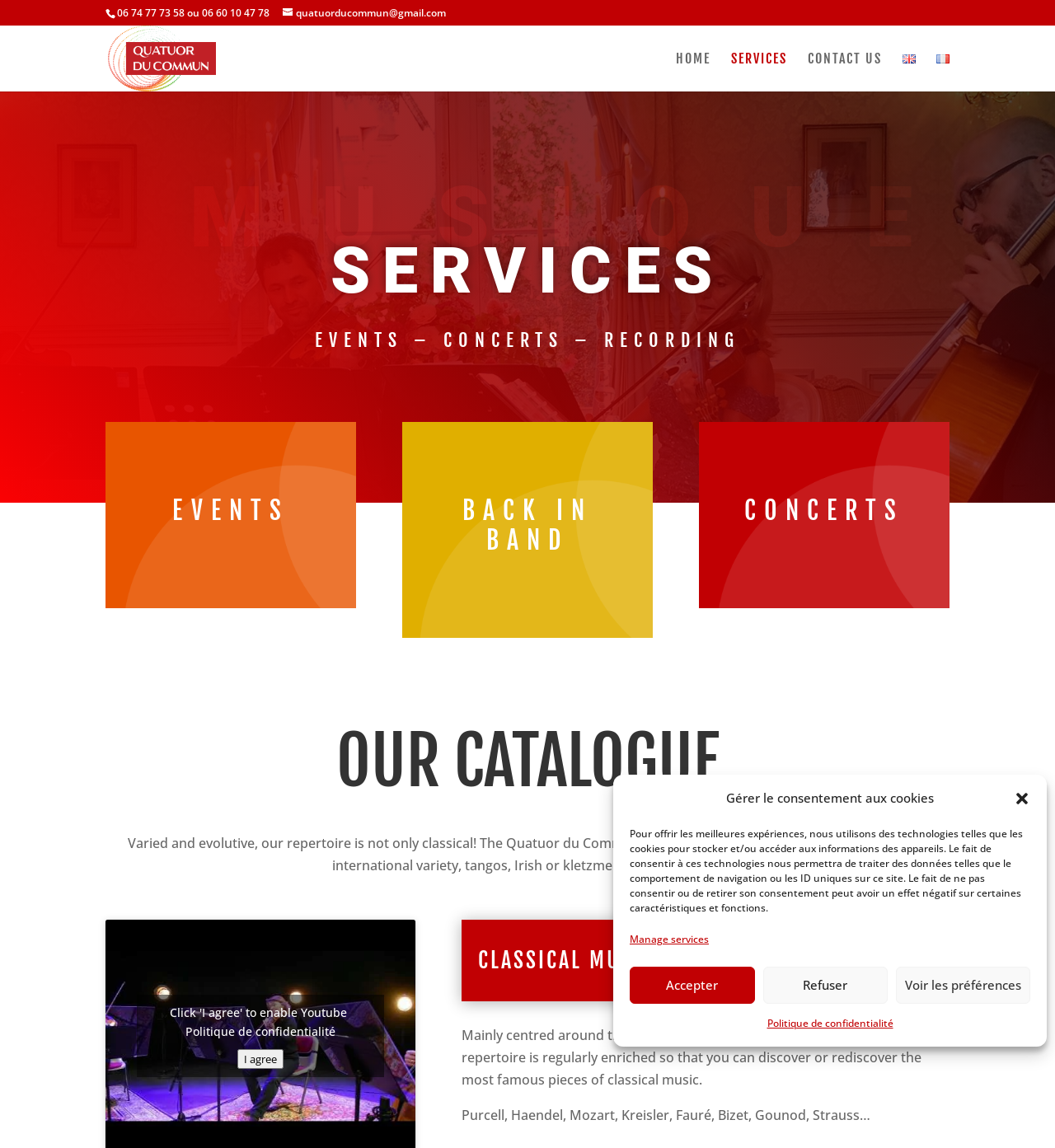Locate the bounding box coordinates of the element that needs to be clicked to carry out the instruction: "View the services". The coordinates should be given as four float numbers ranging from 0 to 1, i.e., [left, top, right, bottom].

[0.693, 0.046, 0.746, 0.08]